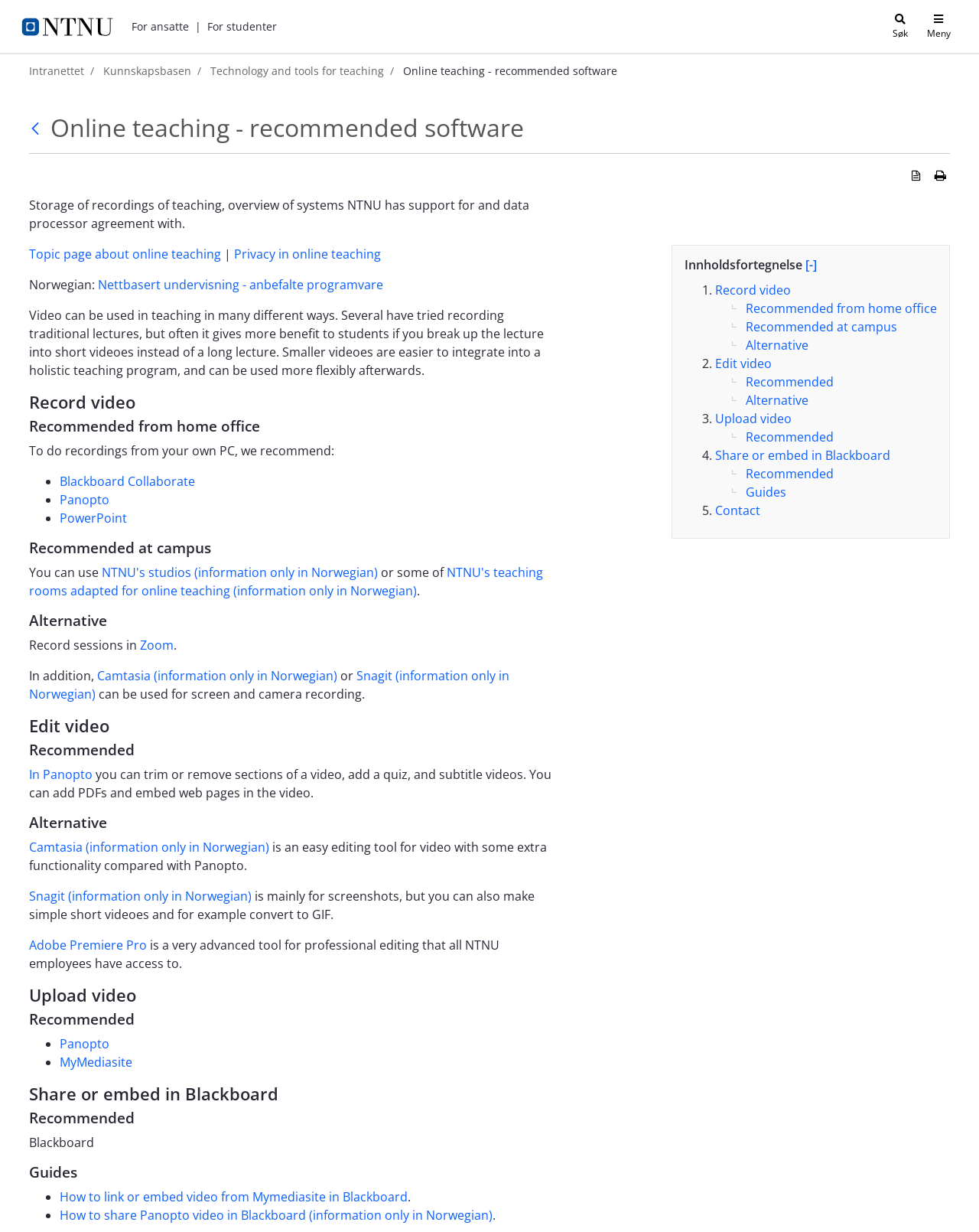What is the recommended software for recording video from home office?
Please interpret the details in the image and answer the question thoroughly.

Based on the webpage, under the heading 'Recommended from home office', it lists three recommended software for recording video, which are Blackboard Collaborate, Panopto, and PowerPoint.